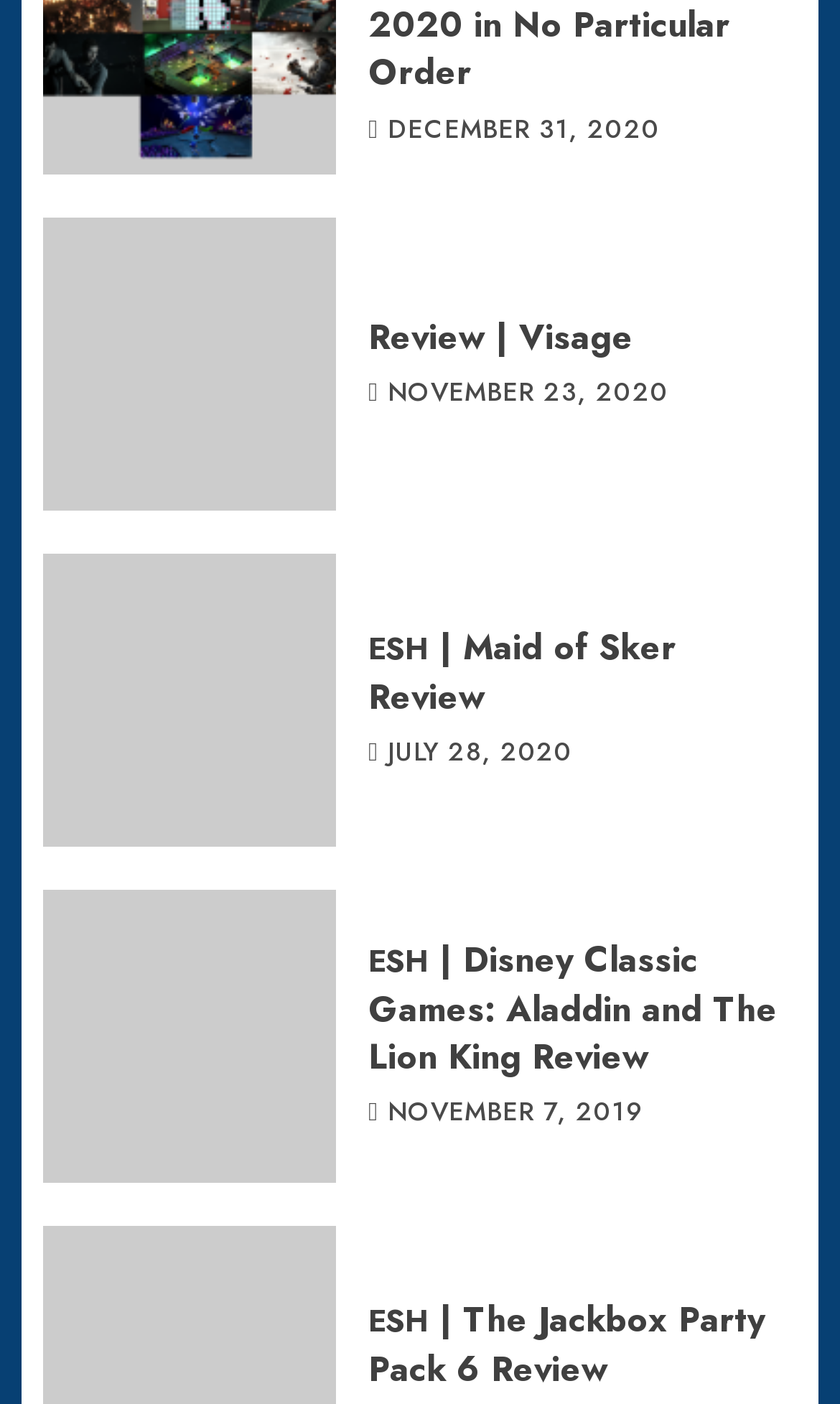Identify the bounding box coordinates of the part that should be clicked to carry out this instruction: "Read The Jackbox Party Pack 6 review".

[0.438, 0.924, 0.949, 0.993]